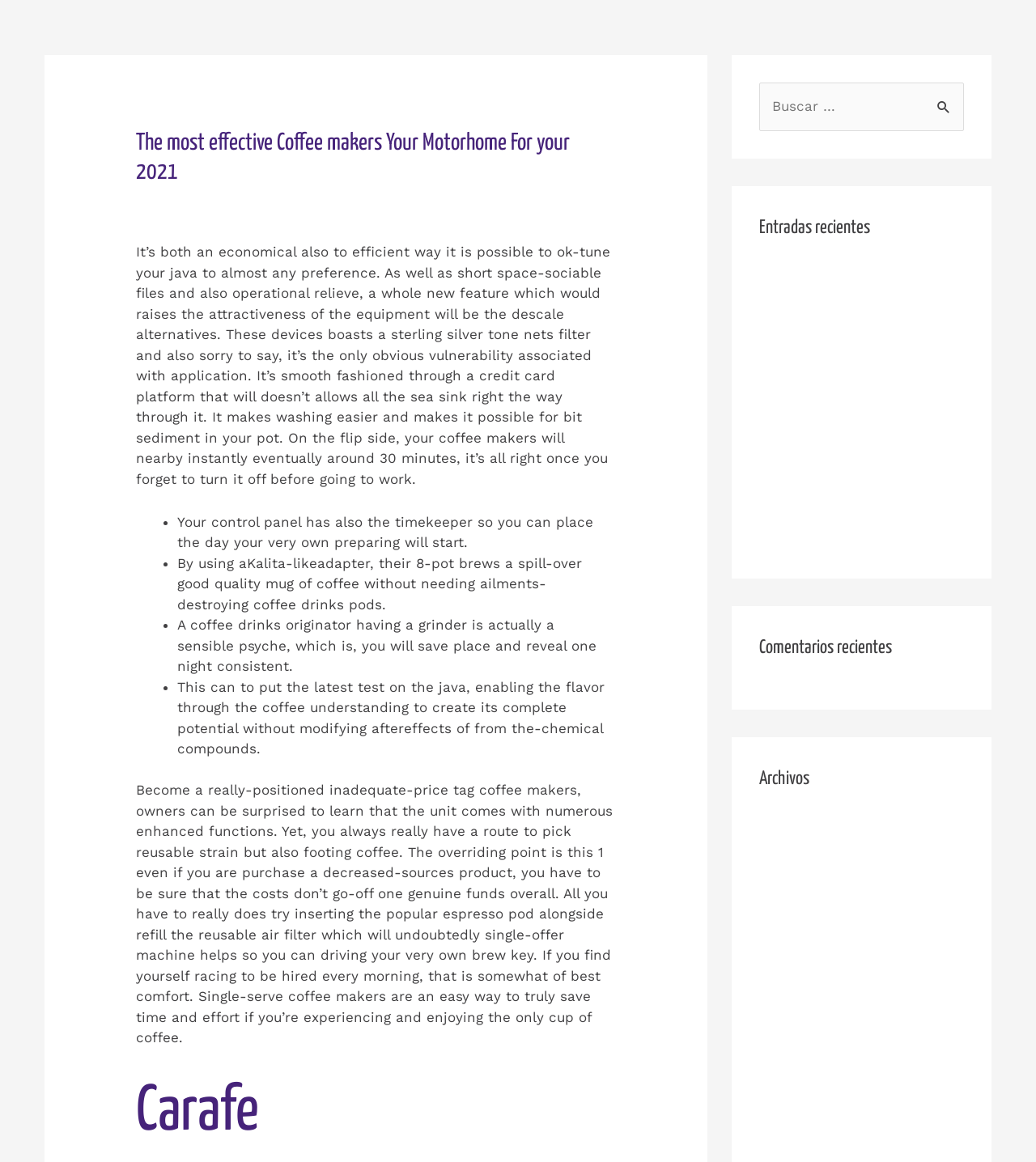Predict the bounding box coordinates of the UI element that matches this description: "usuario usuario". The coordinates should be in the format [left, top, right, bottom] with each value between 0 and 1.

[0.269, 0.169, 0.369, 0.183]